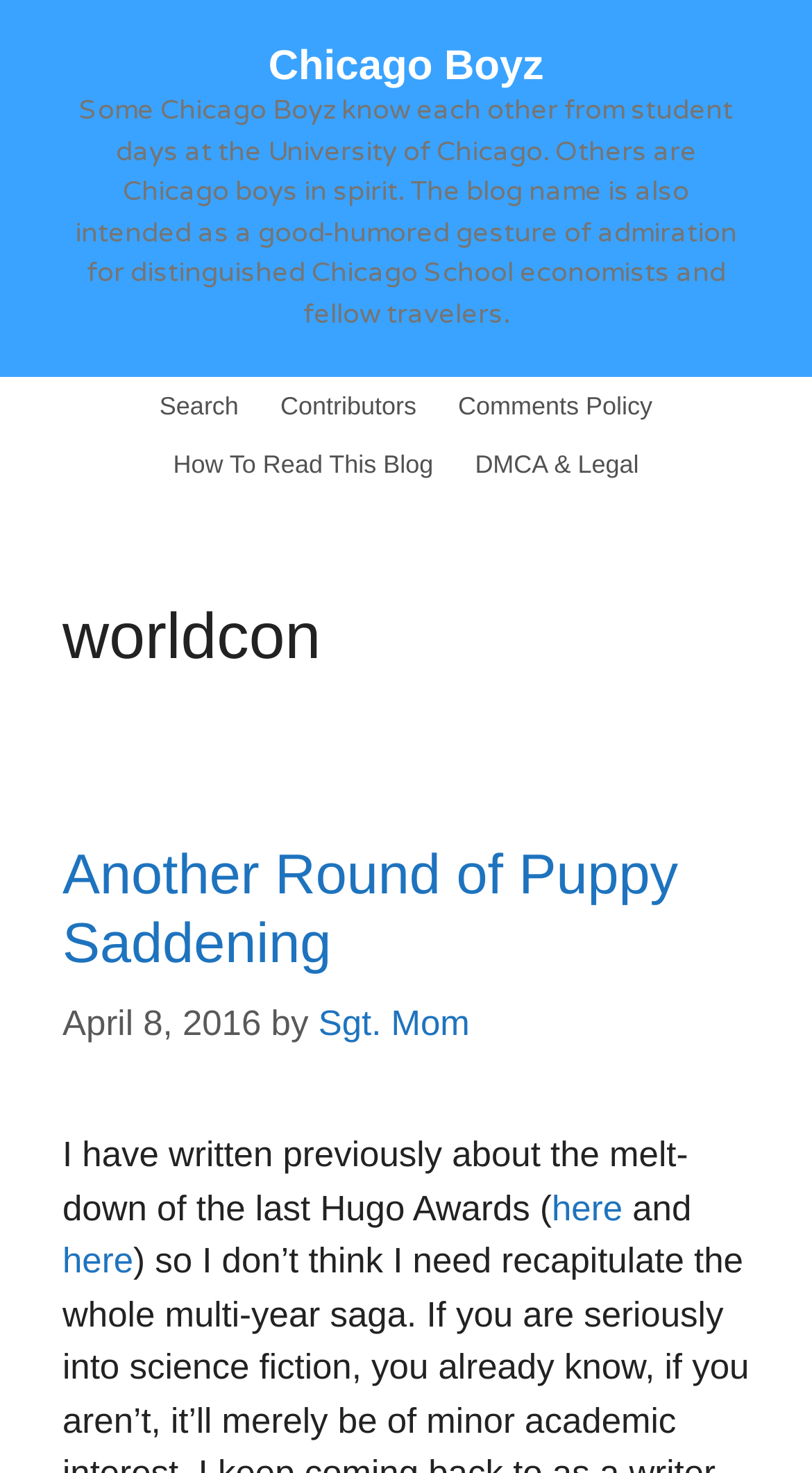Determine the coordinates of the bounding box for the clickable area needed to execute this instruction: "read the post Another Round of Puppy Saddening".

[0.077, 0.573, 0.835, 0.661]